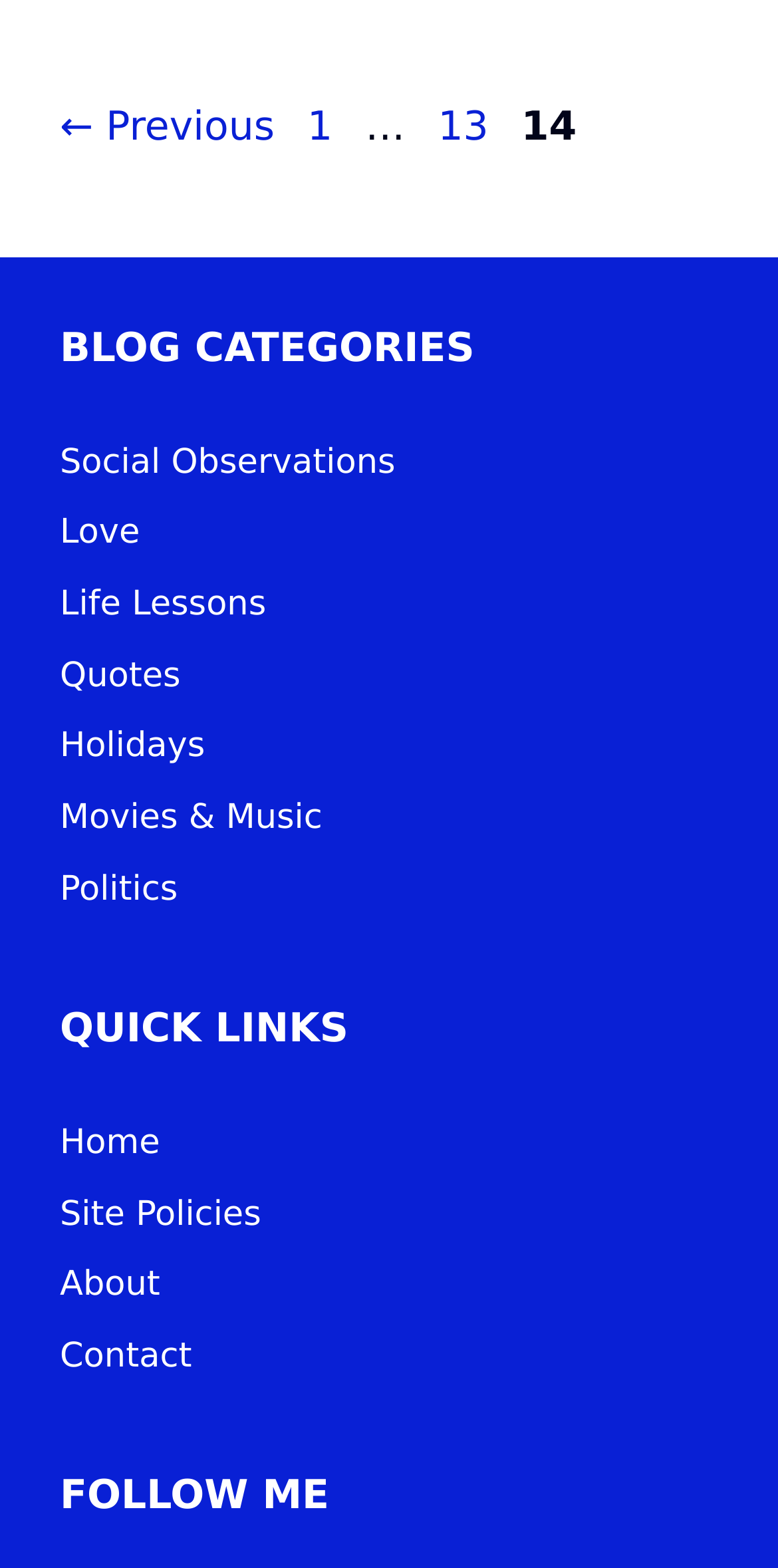Please identify the bounding box coordinates of the element's region that needs to be clicked to fulfill the following instruction: "go to previous page". The bounding box coordinates should consist of four float numbers between 0 and 1, i.e., [left, top, right, bottom].

[0.077, 0.064, 0.366, 0.095]